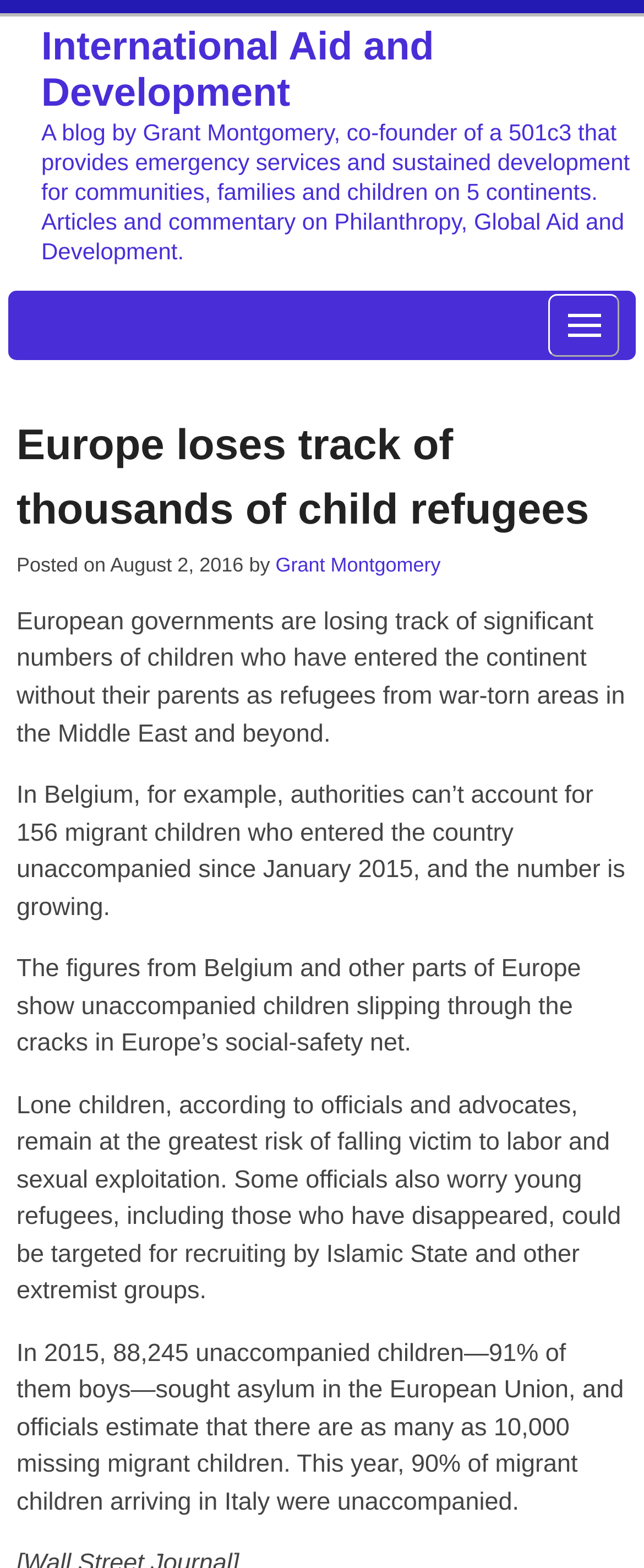Based on the visual content of the image, answer the question thoroughly: What percentage of migrant children arriving in Italy were unaccompanied in the current year?

According to the static text, this year, 90% of migrant children arriving in Italy were unaccompanied.